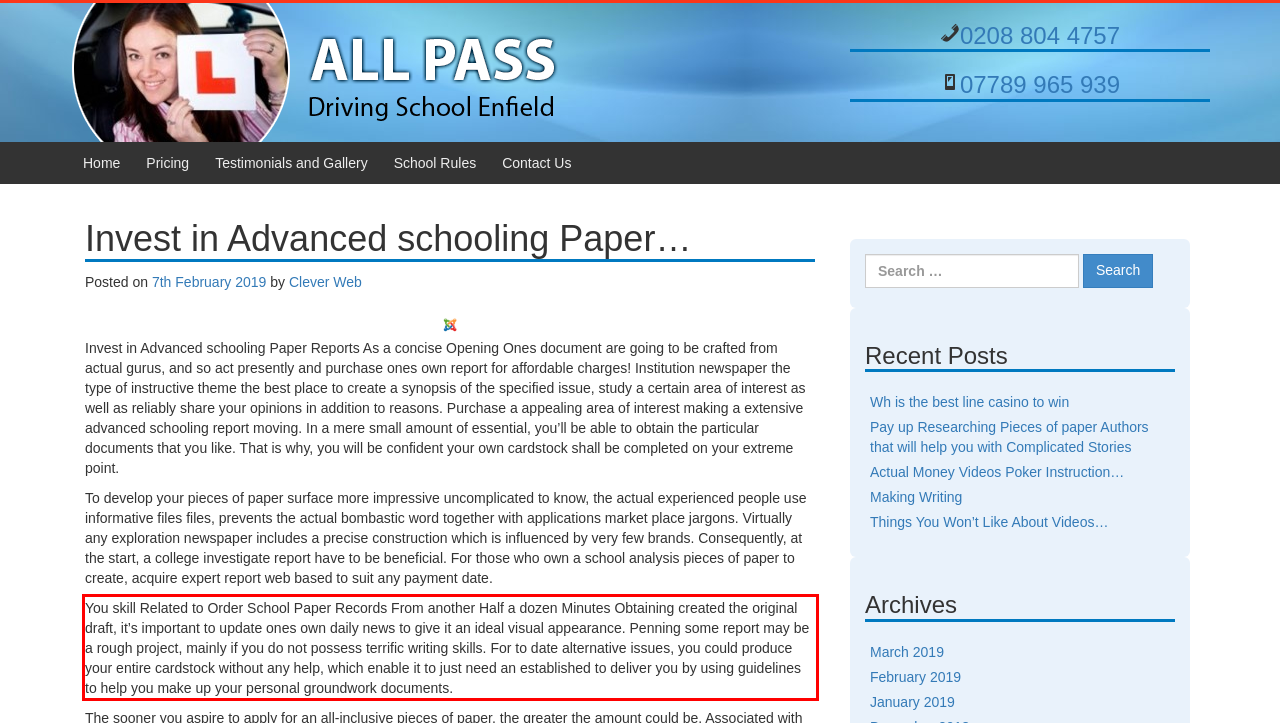Identify and extract the text within the red rectangle in the screenshot of the webpage.

You skill Related to Order School Paper Records From another Half a dozen Minutes Obtaining created the original draft, it’s important to update ones own daily news to give it an ideal visual appearance. Penning some report may be a rough project, mainly if you do not possess terrific writing skills. For to date alternative issues, you could produce your entire cardstock without any help, which enable it to just need an established to deliver you by using guidelines to help you make up your personal groundwork documents.